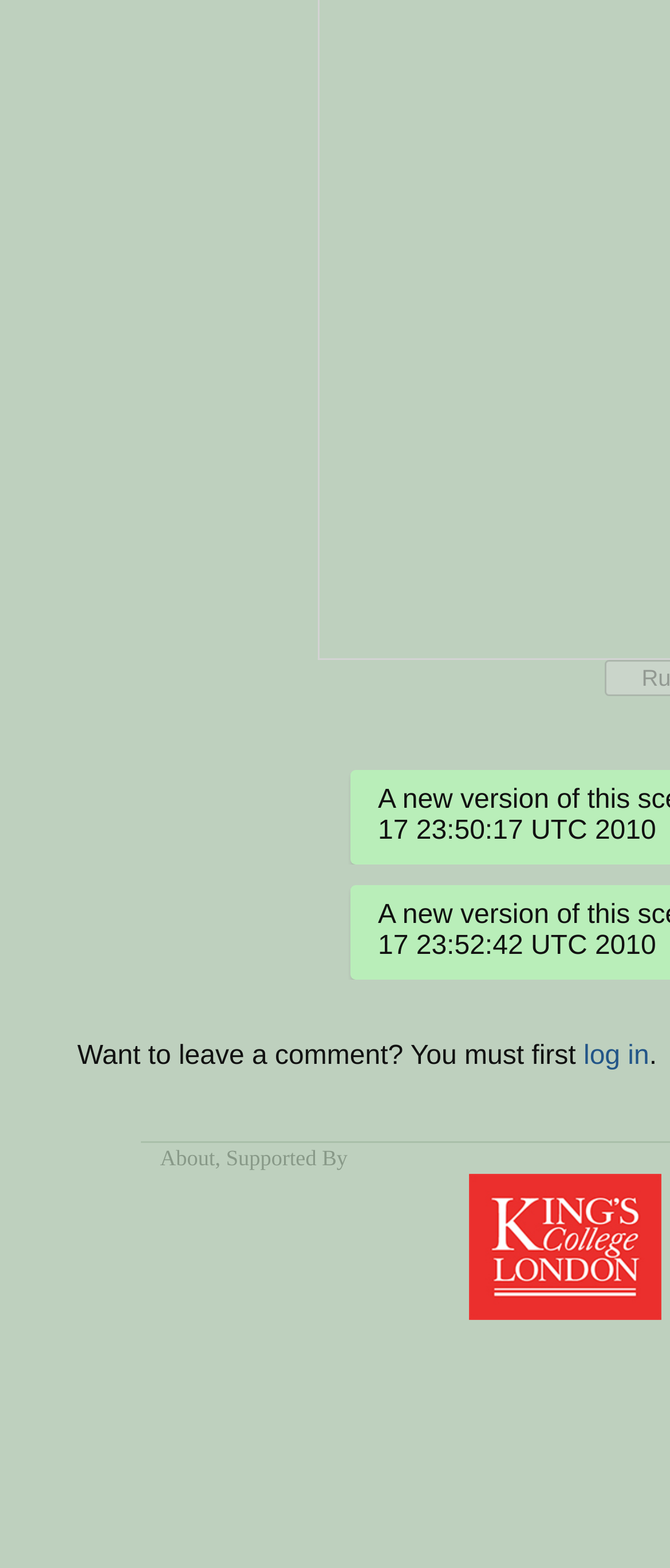Using the element description provided, determine the bounding box coordinates in the format (top-left x, top-left y, bottom-right x, bottom-right y). Ensure that all values are floating point numbers between 0 and 1. Element description: About

[0.239, 0.731, 0.321, 0.746]